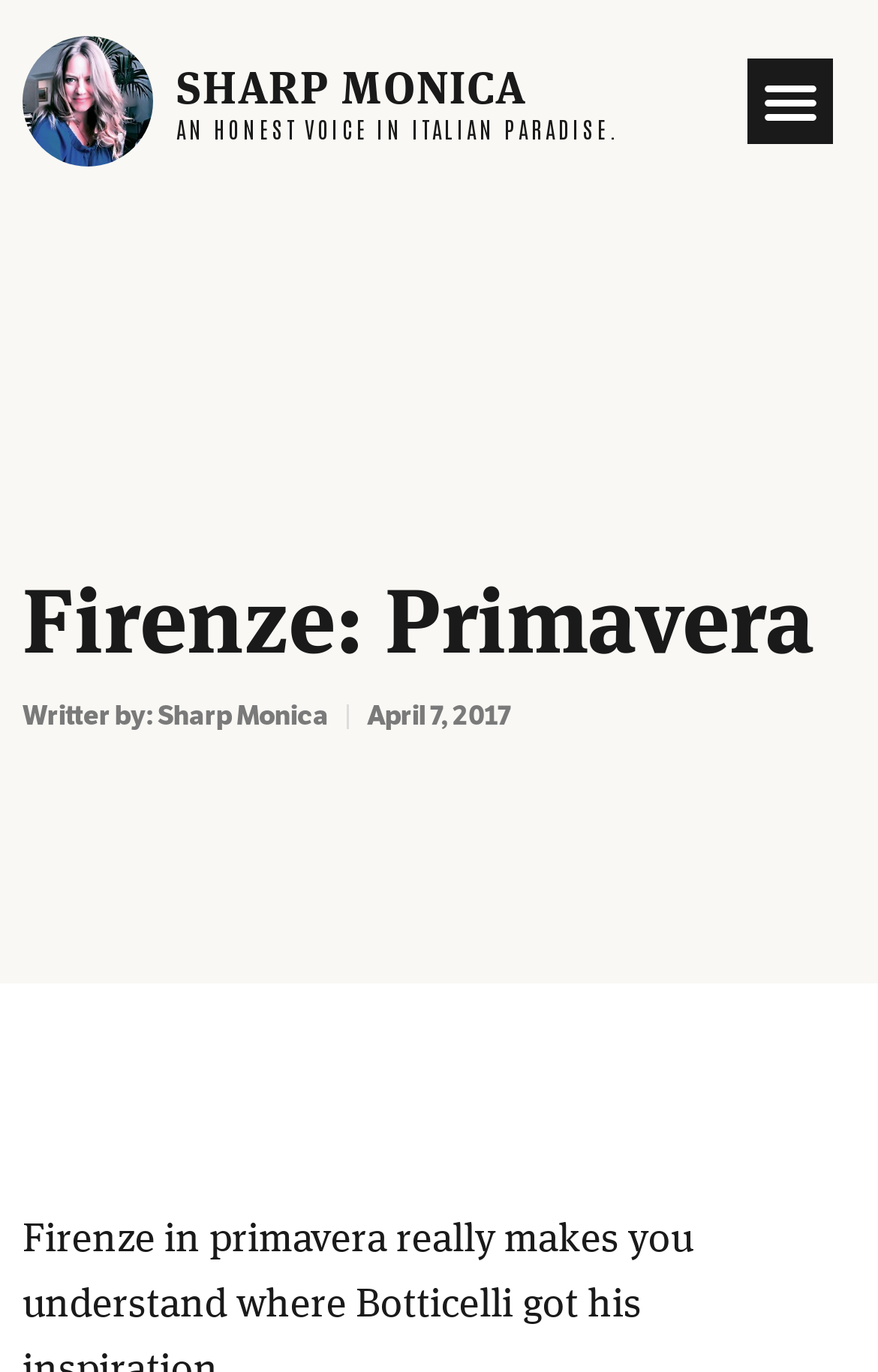What is the name of the writer? Using the information from the screenshot, answer with a single word or phrase.

Sharp Monica